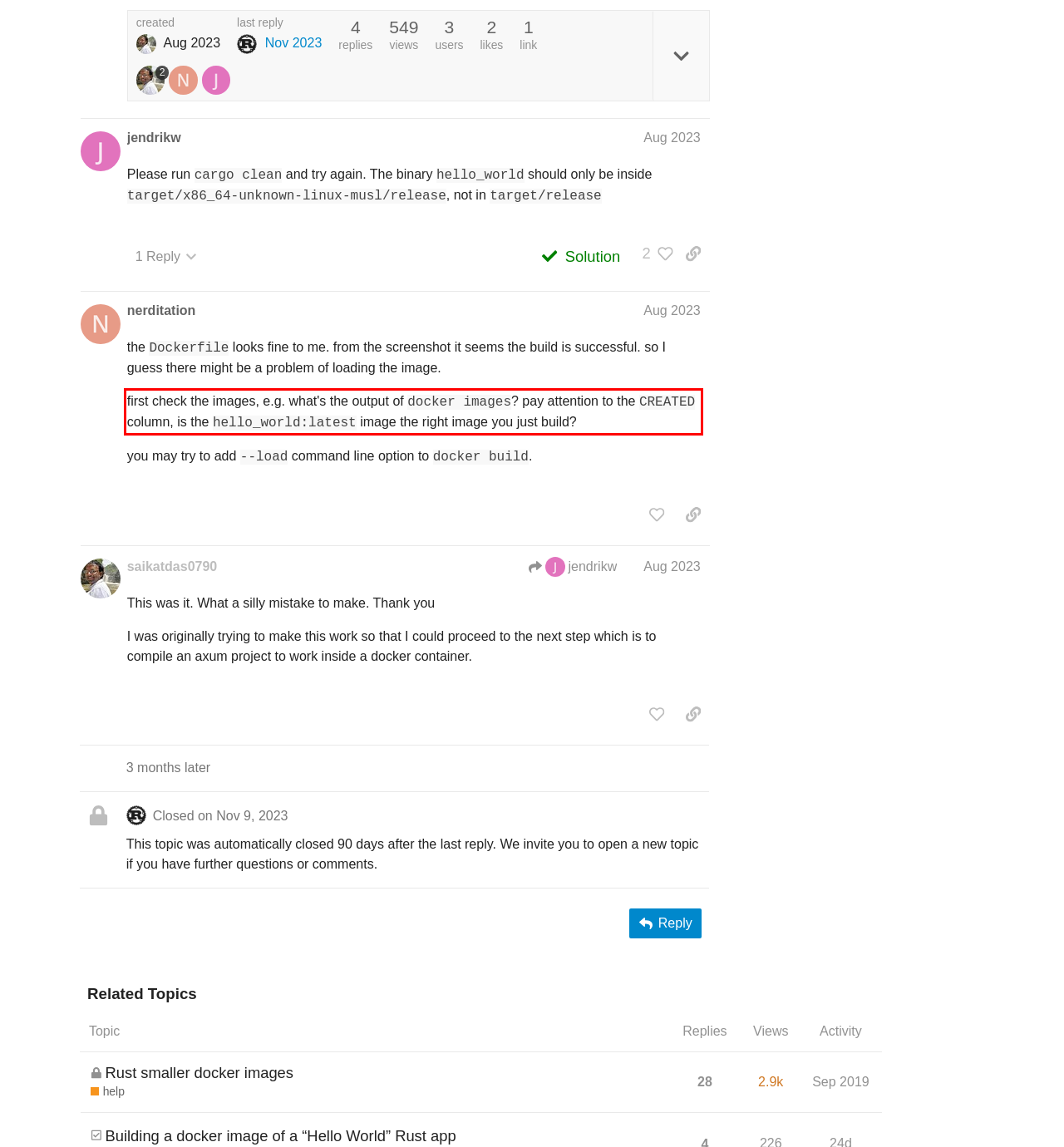Within the screenshot of the webpage, locate the red bounding box and use OCR to identify and provide the text content inside it.

first check the images, e.g. what's the output of docker images? pay attention to the CREATED column, is the hello_world:latest image the right image you just build?